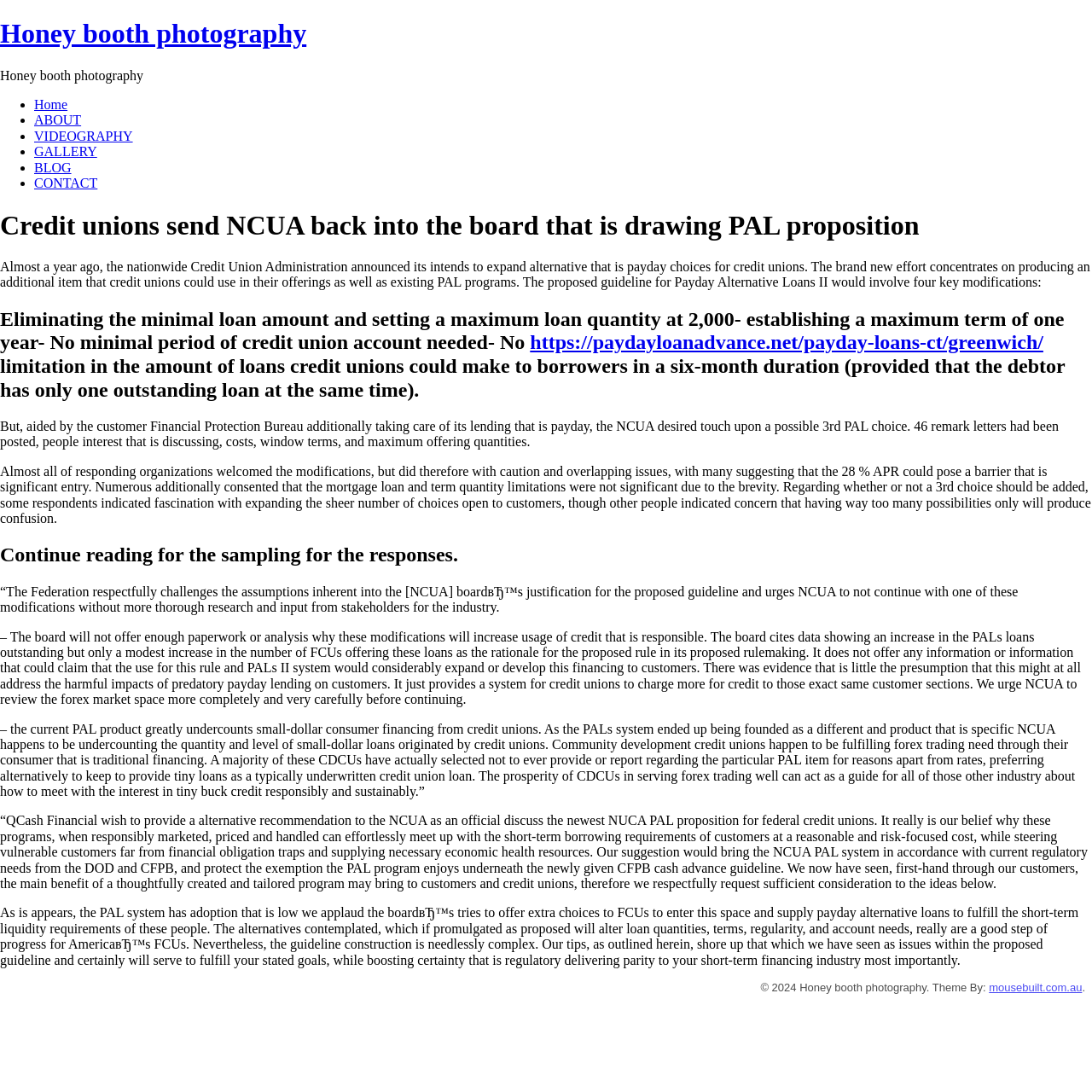Locate the bounding box coordinates of the element I should click to achieve the following instruction: "Click on Home".

[0.031, 0.089, 0.062, 0.102]